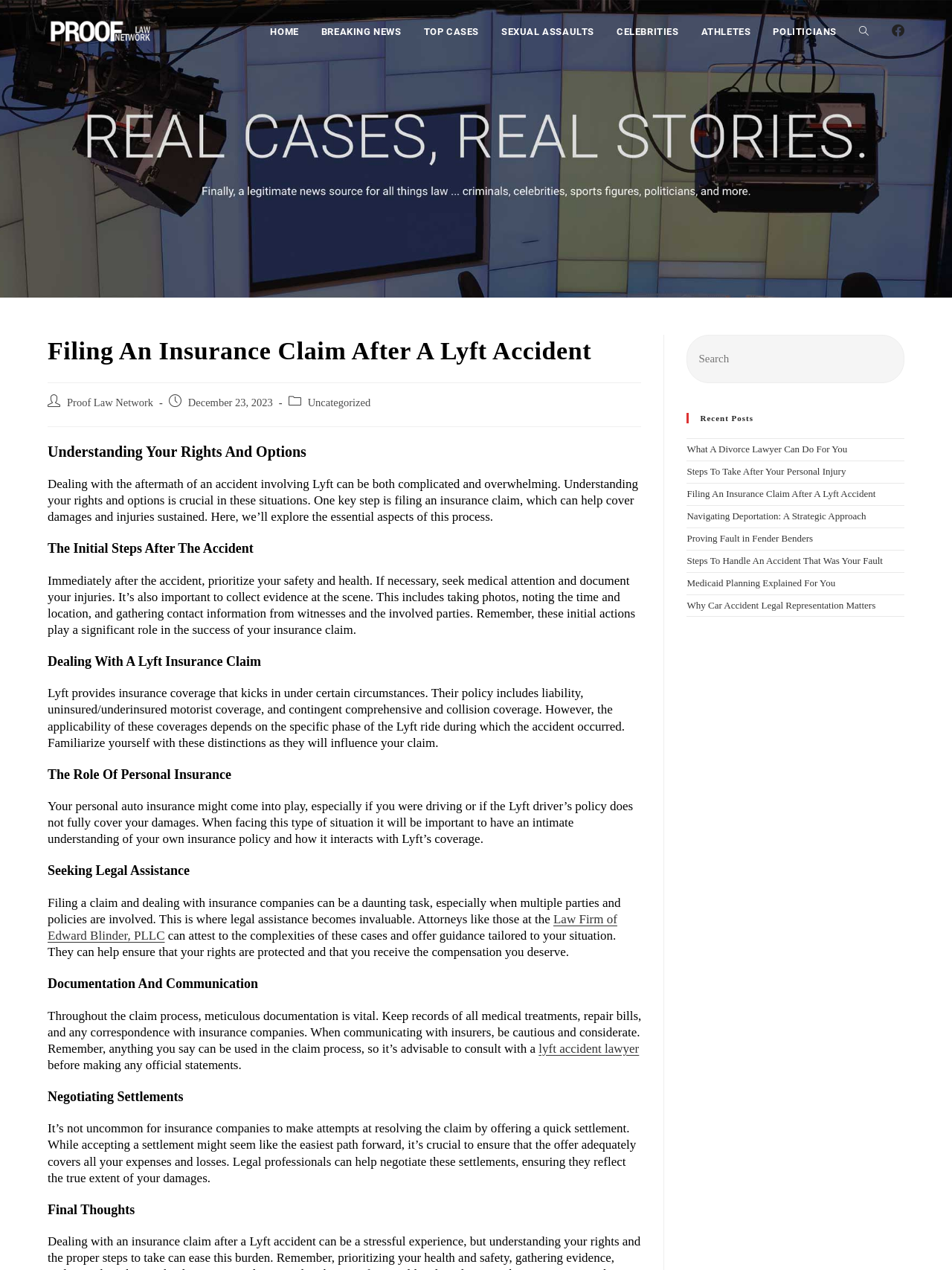Please answer the following question using a single word or phrase: 
What is the name of the law firm mentioned in the article?

Law Firm of Edward Blinder, PLLC